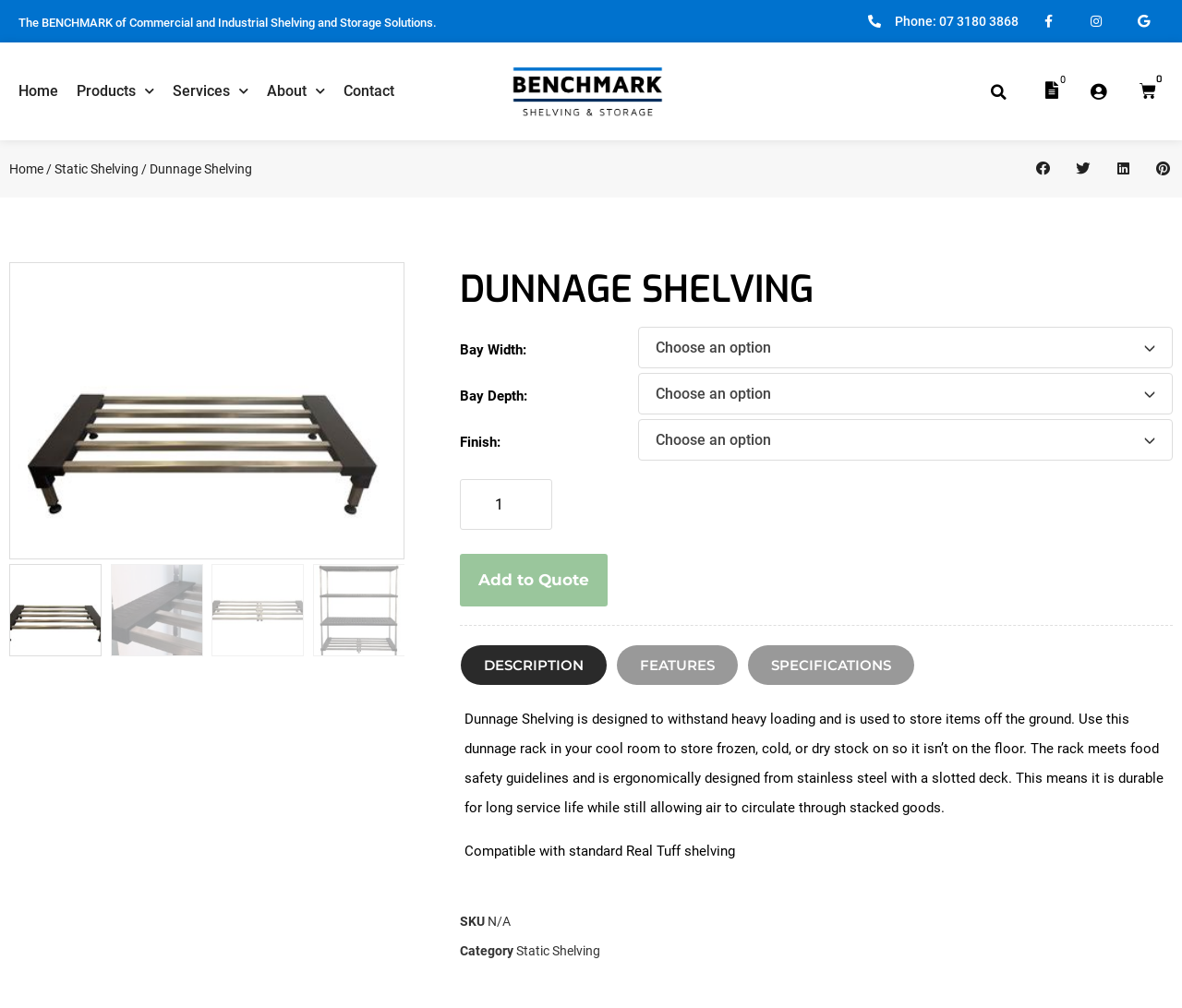Provide a brief response to the question below using a single word or phrase: 
What is the name of the company?

Benchmark Shelving and Storage